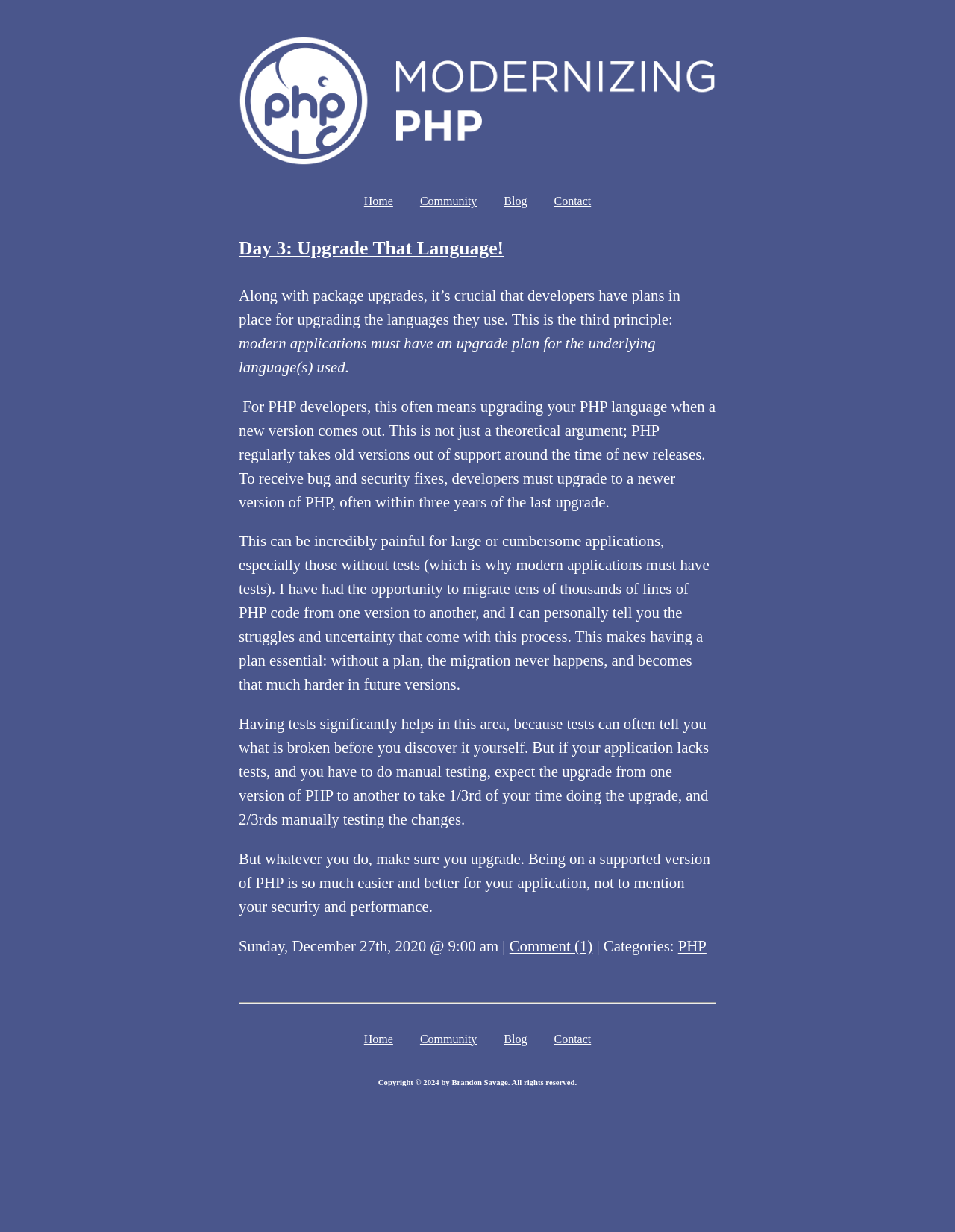Examine the image and give a thorough answer to the following question:
How often does PHP take old versions out of support?

This information can be found in the paragraph that starts with 'For PHP developers, this often means upgrading your PHP language when a new version comes out.' It states that PHP regularly takes old versions out of support around the time of new releases.